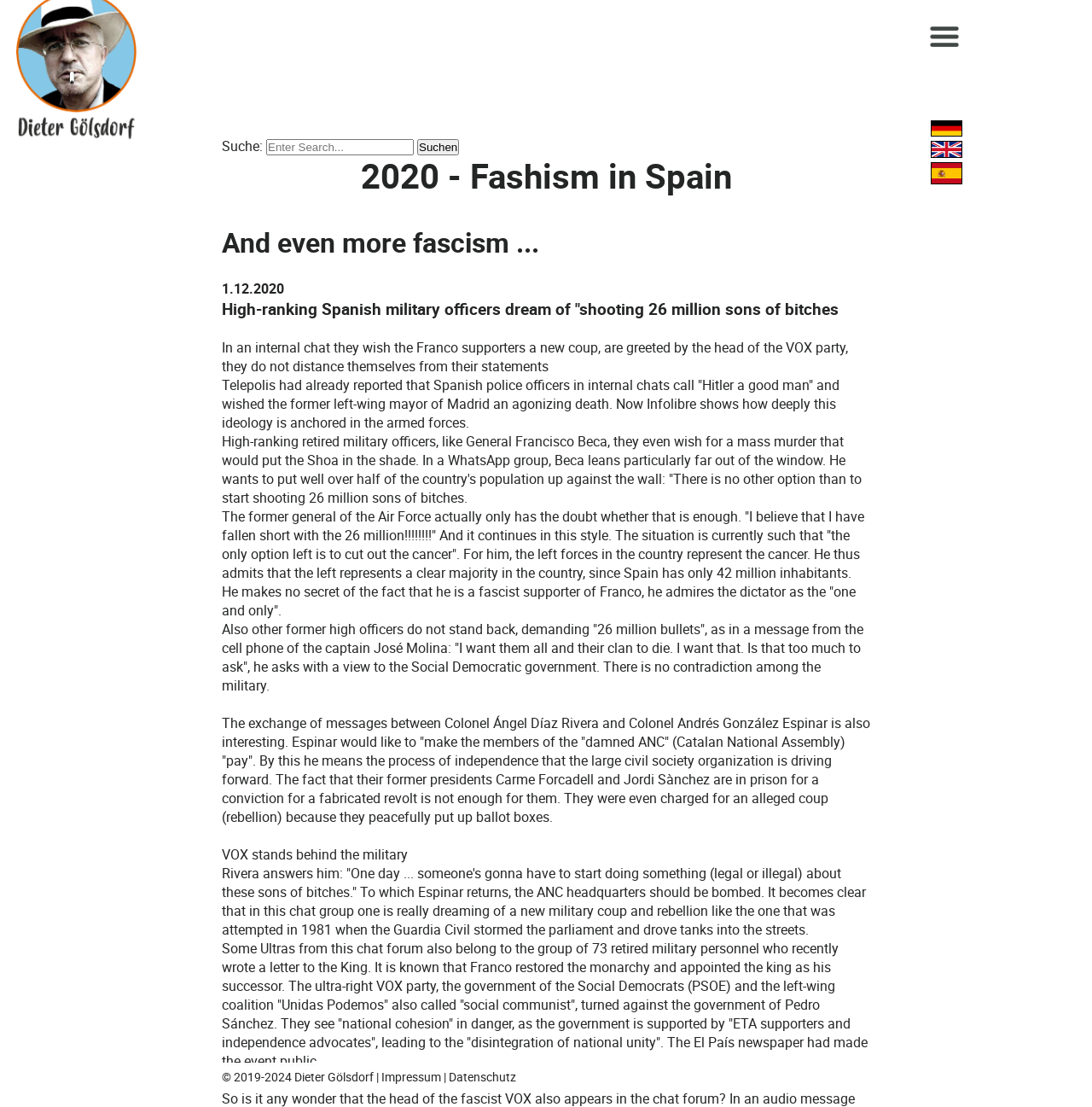Locate and extract the headline of this webpage.

2020 - Fashism in Spain